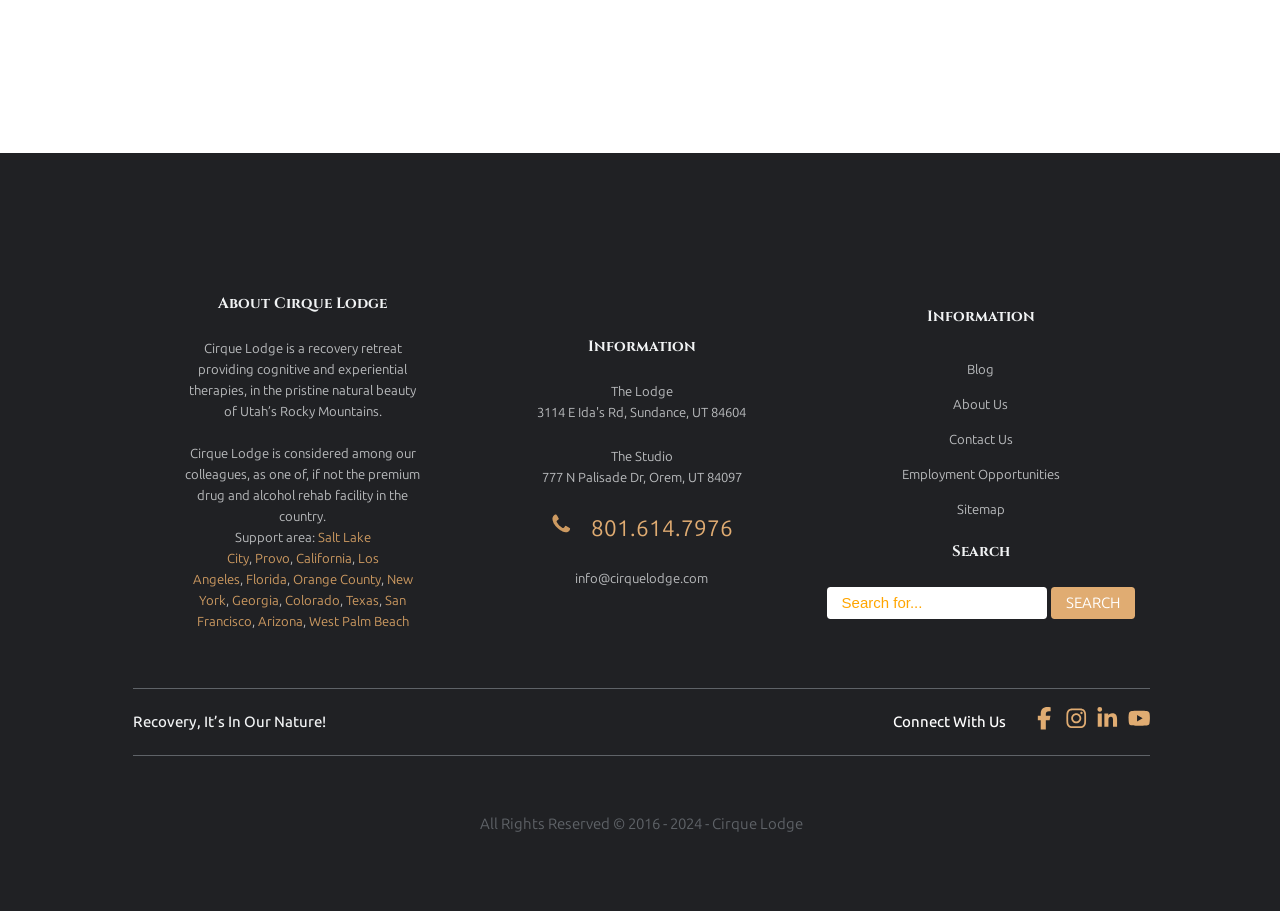Please examine the image and provide a detailed answer to the question: What is the name of the recovery retreat?

The name of the recovery retreat is mentioned in the first static text element 'About Cirque Lodge' at the top of the webpage, which indicates that the webpage is about Cirque Lodge, a recovery retreat.